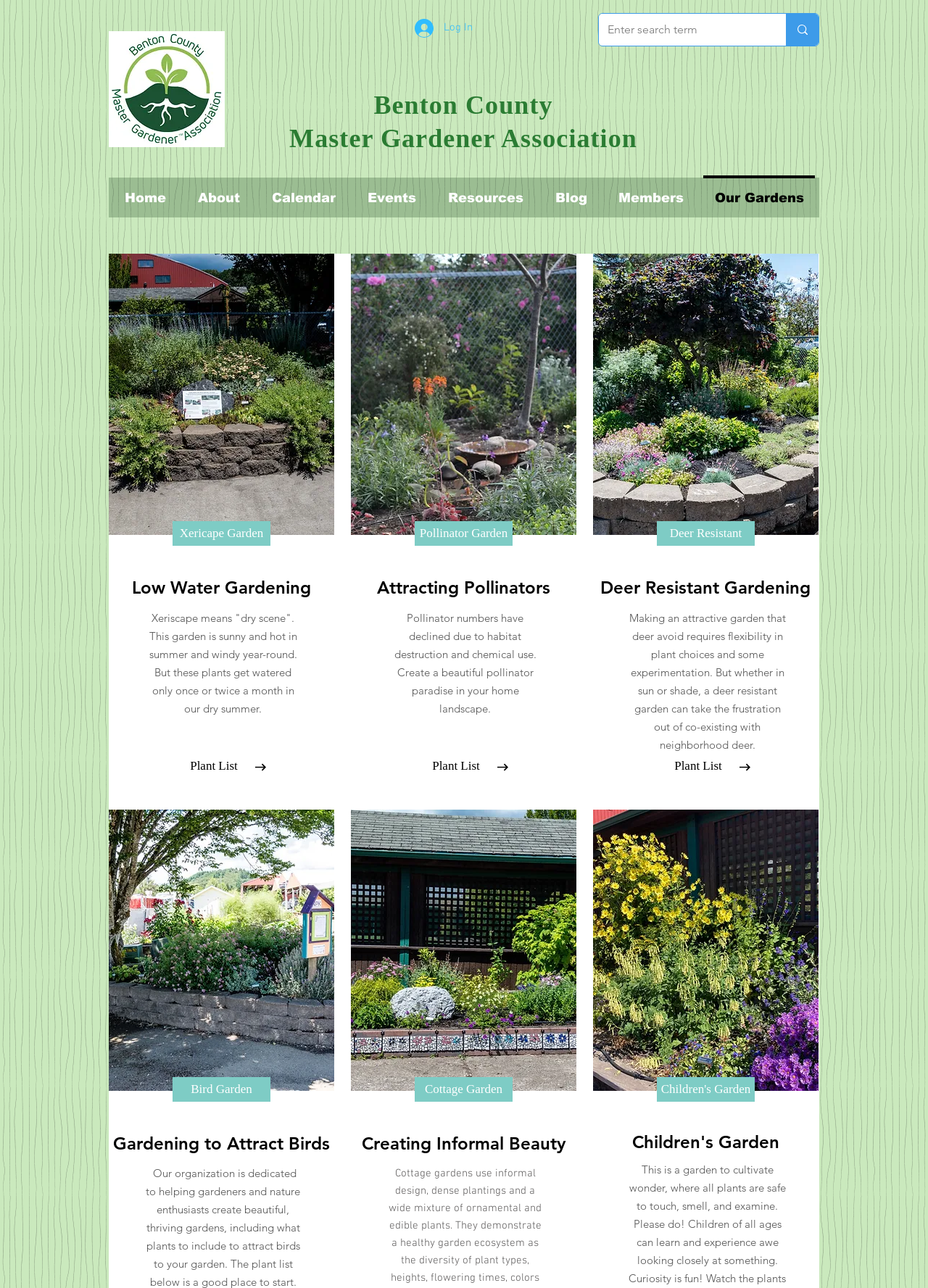Determine the bounding box coordinates for the region that must be clicked to execute the following instruction: "View the Plant List in the Bird Garden".

[0.196, 0.588, 0.265, 0.601]